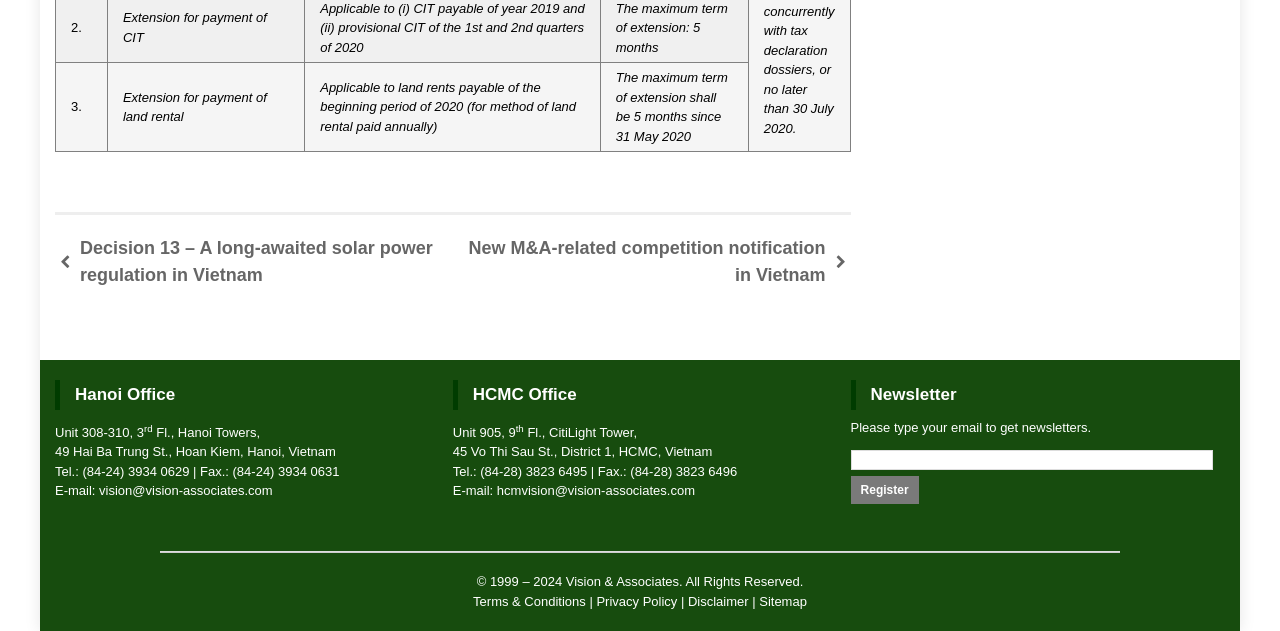Use a single word or phrase to answer the question: 
What is the copyright year range of Vision & Associates?

1999 – 2024